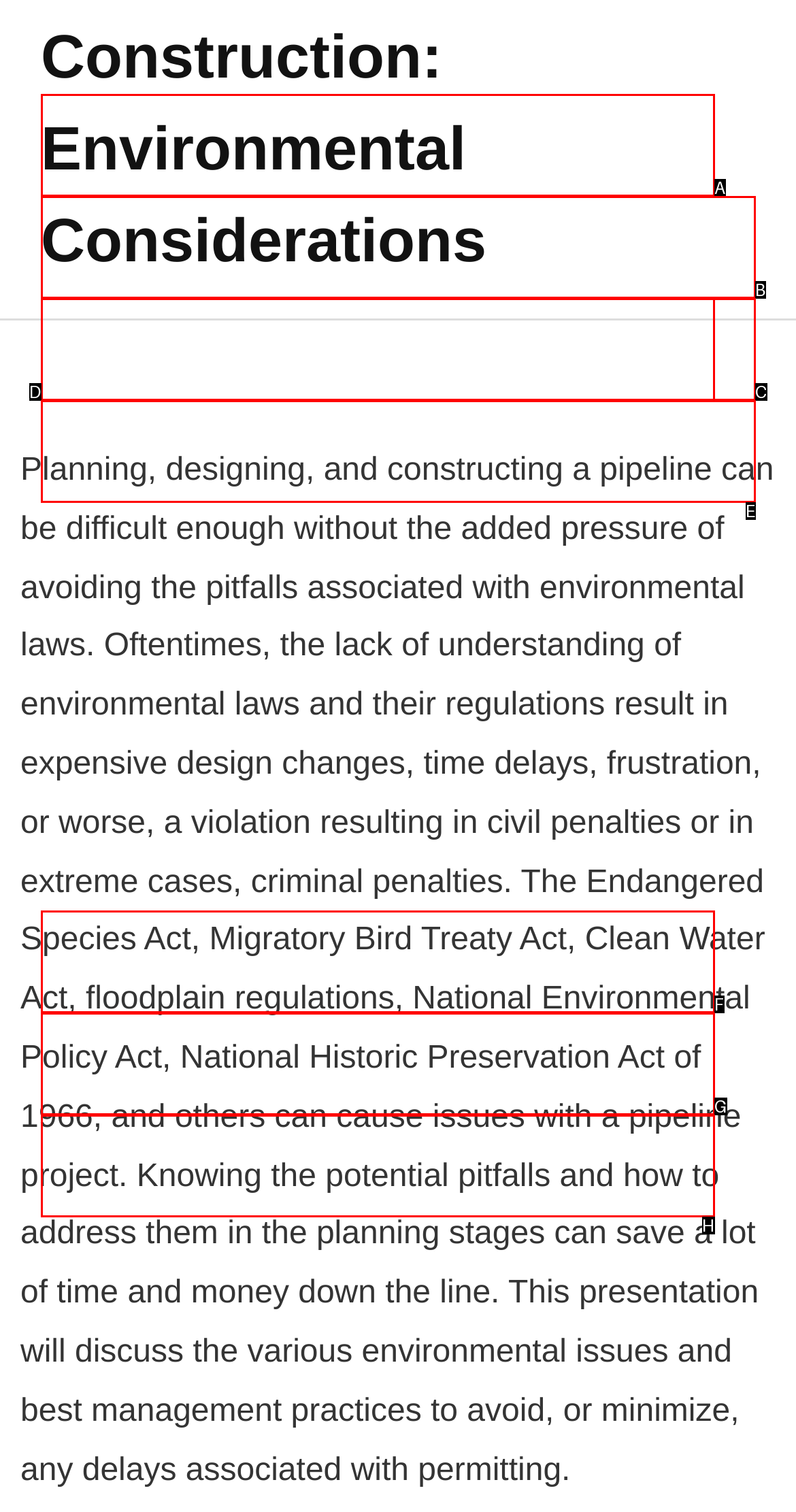Select the option that aligns with the description: name="email" placeholder="Email"
Respond with the letter of the correct choice from the given options.

None